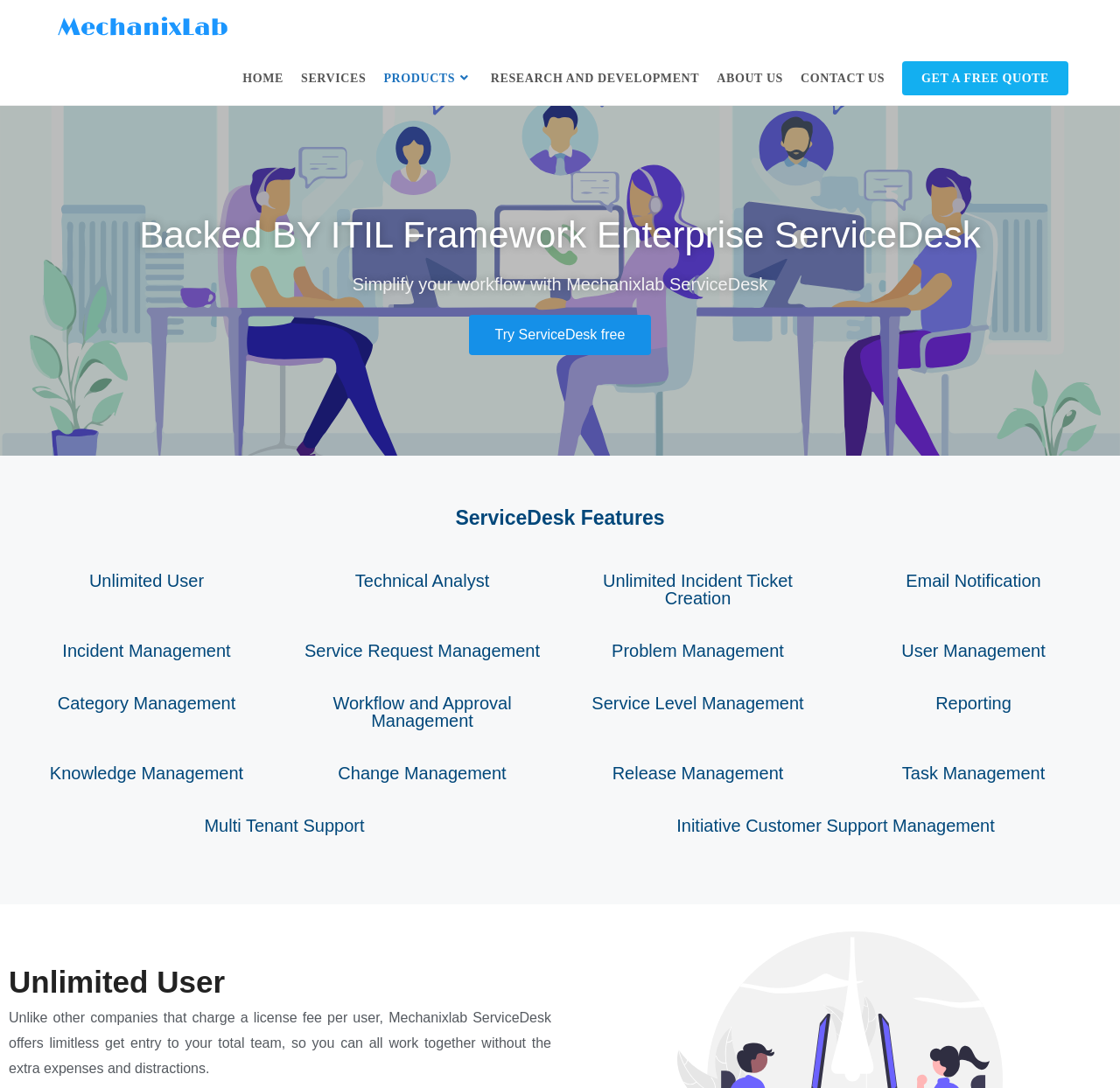What is the purpose of Incident Management?
Based on the screenshot, give a detailed explanation to answer the question.

The webpage does not specify the purpose of Incident Management, but it is listed as one of the features under ServiceDesk Features.